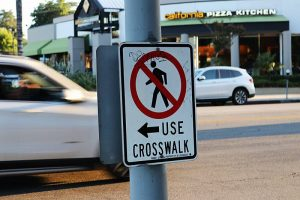Create a detailed narrative of what is happening in the image.

The image features a traffic sign prominently displayed on a pole, indicating pedestrian regulations in a busy street setting. The sign prominently features a red circle with a diagonal line crossing over a pedestrian figure, signifying that walking in the area is prohibited. Below the graphic, clear instructions read "USE CROSSWALK," guiding pedestrians towards safer crossing practices. In the background, there is a glimpse of a California Pizza Kitchen restaurant, suggesting that the location is urban and frequented by visitors, highlighting the need for clear pedestrian safety measures in bustling environments. The visible vehicles in motion further emphasize the importance of adhering to these traffic regulations for safety.